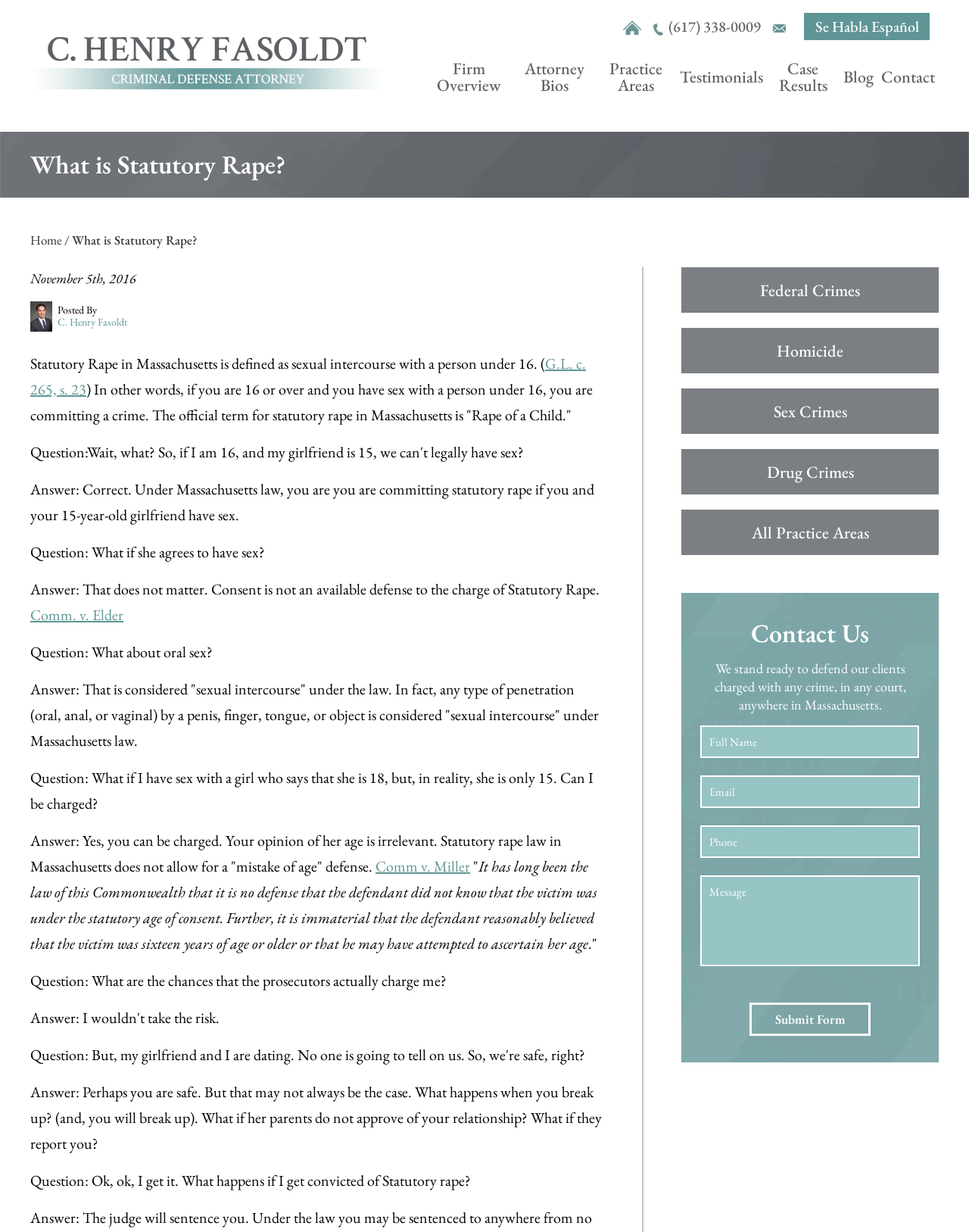Please find the bounding box for the UI component described as follows: "G.L. c. 265, s. 23".

[0.031, 0.287, 0.605, 0.324]